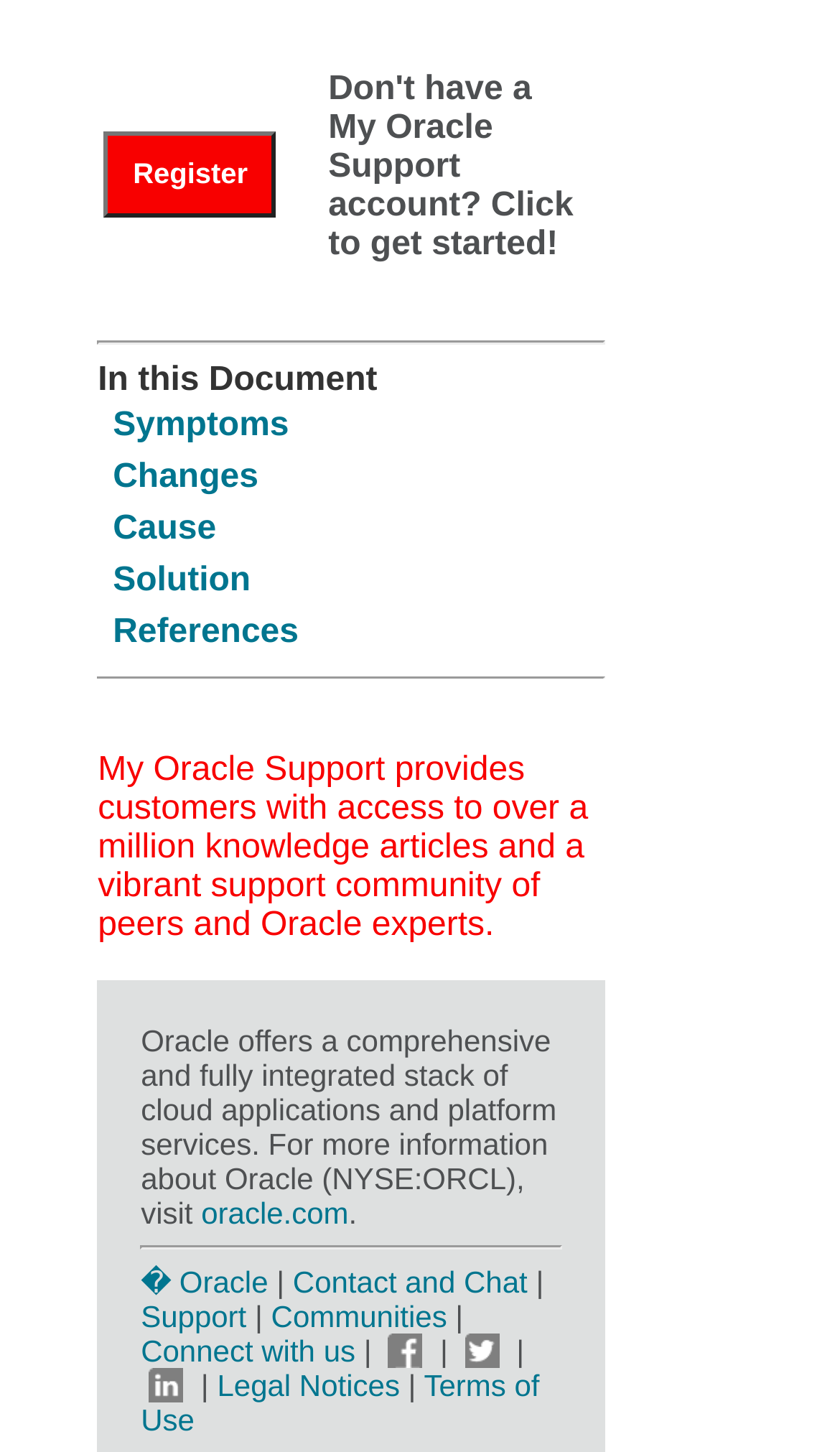From the webpage screenshot, identify the region described by � Oracle. Provide the bounding box coordinates as (top-left x, top-left y, bottom-right x, bottom-right y), with each value being a floating point number between 0 and 1.

[0.168, 0.871, 0.319, 0.895]